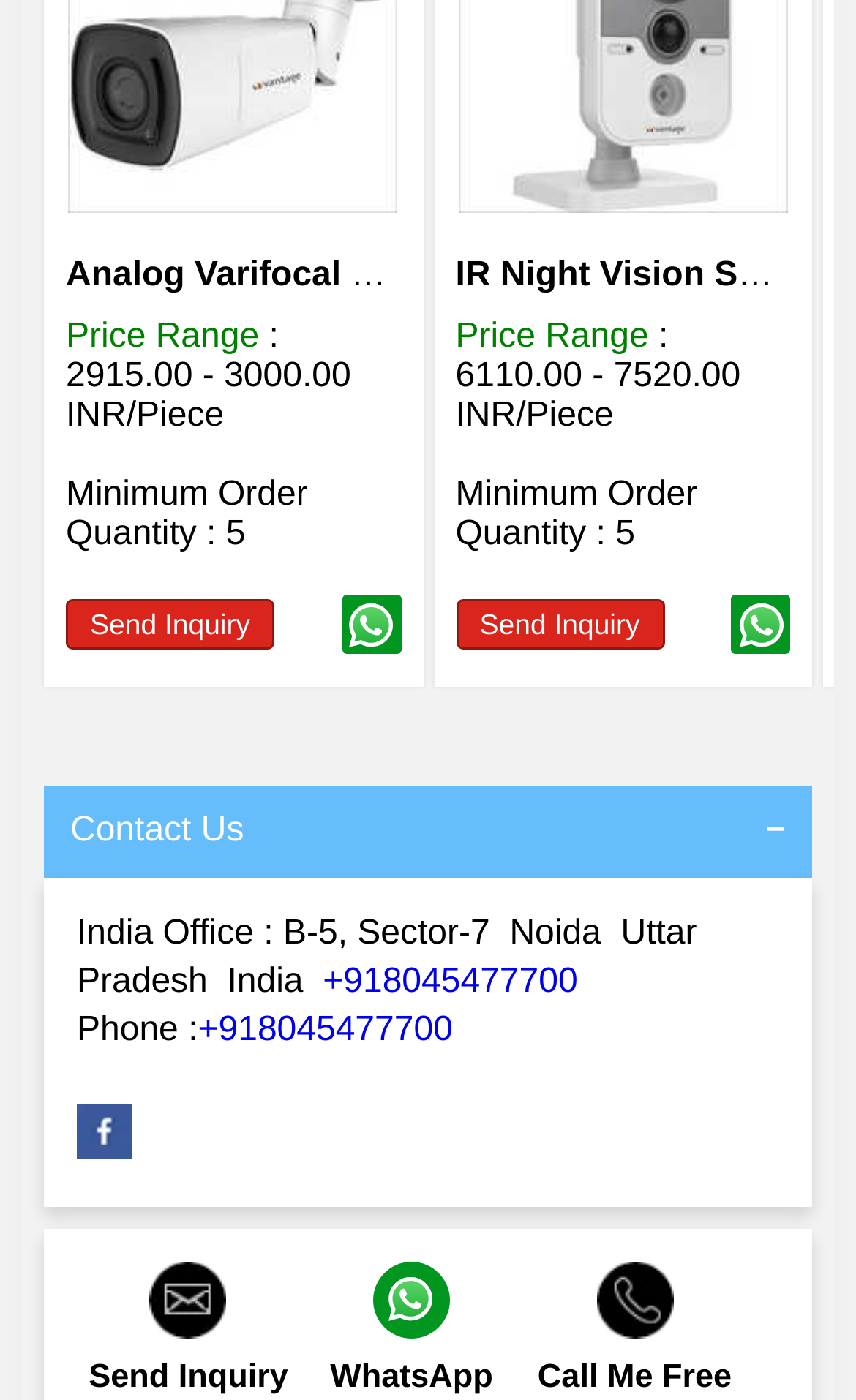For the element described, predict the bounding box coordinates as (top-left x, top-left y, bottom-right x, bottom-right y). All values should be between 0 and 1. Element description: Menu

None